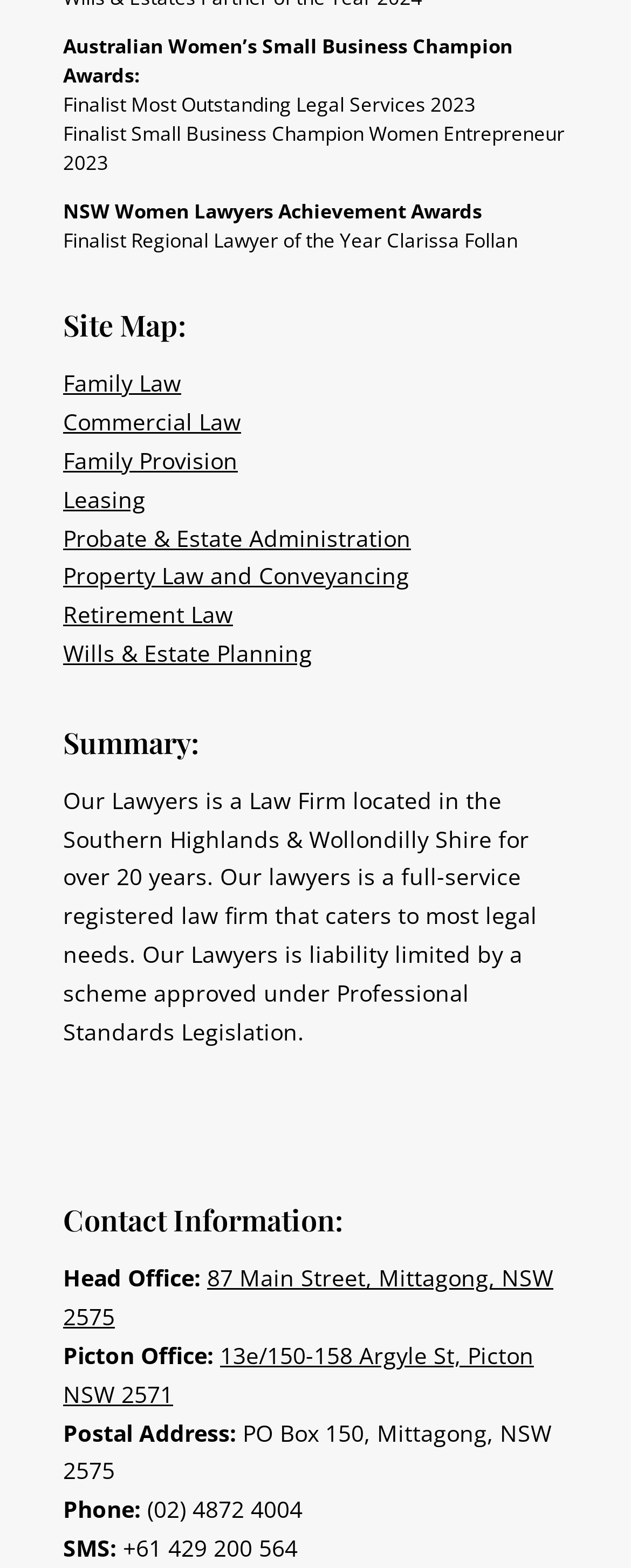Given the element description "Home" in the screenshot, predict the bounding box coordinates of that UI element.

None